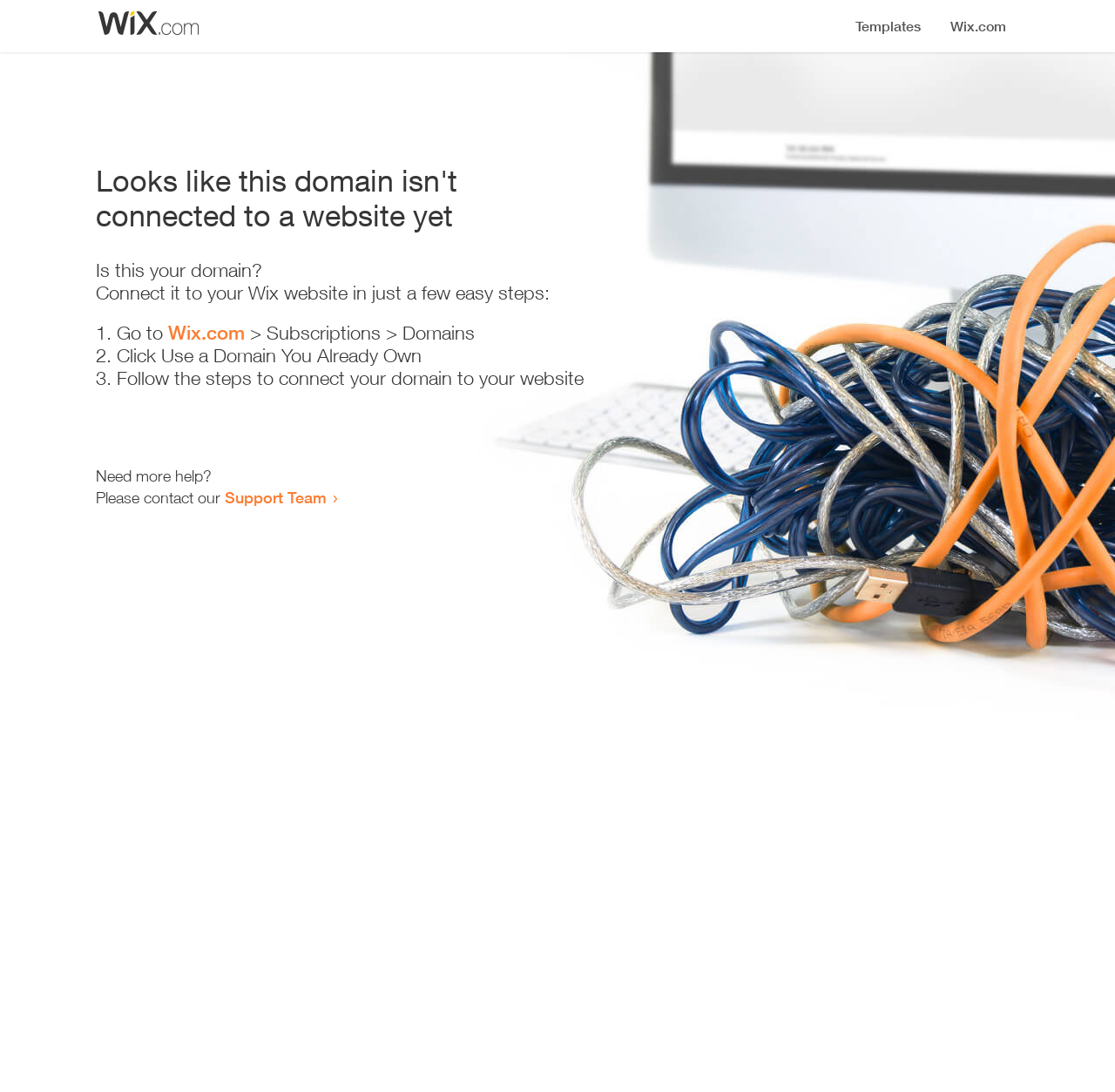Please find and generate the text of the main header of the webpage.

Looks like this domain isn't
connected to a website yet